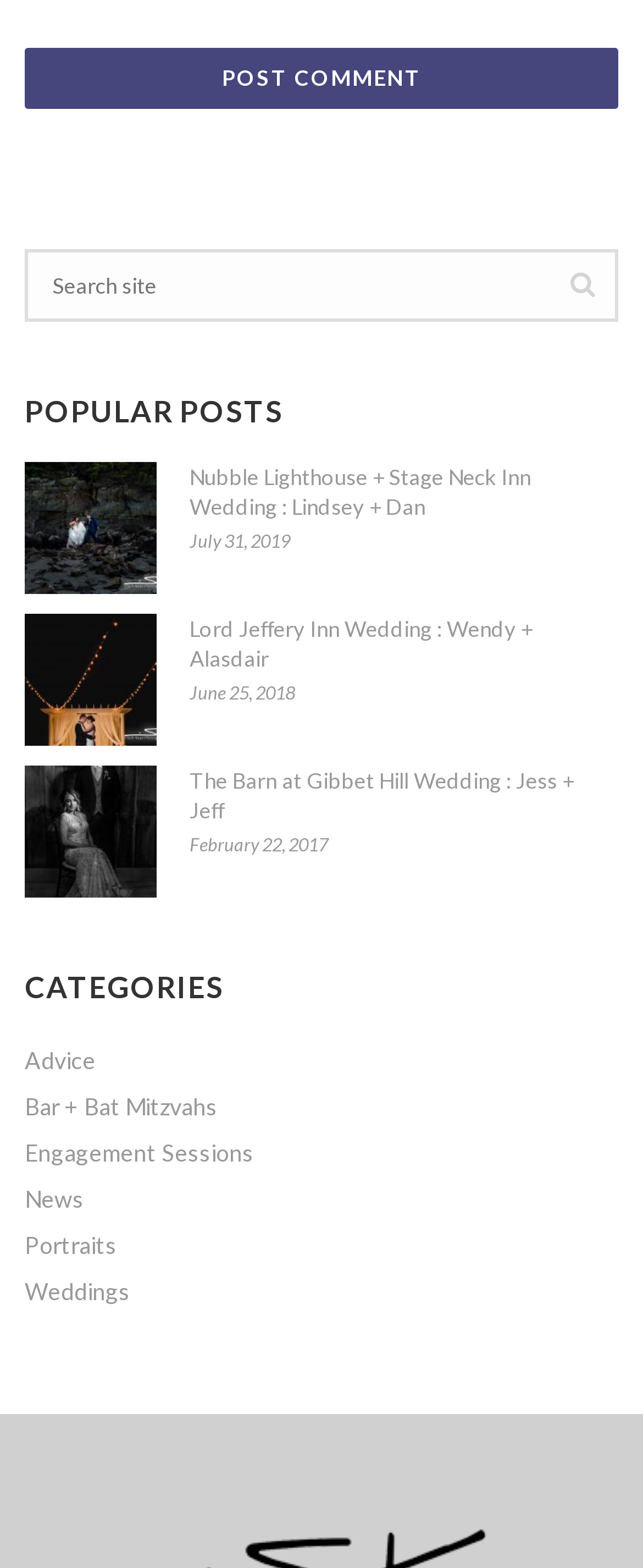Please determine the bounding box coordinates of the section I need to click to accomplish this instruction: "Search site".

[0.038, 0.159, 0.962, 0.206]